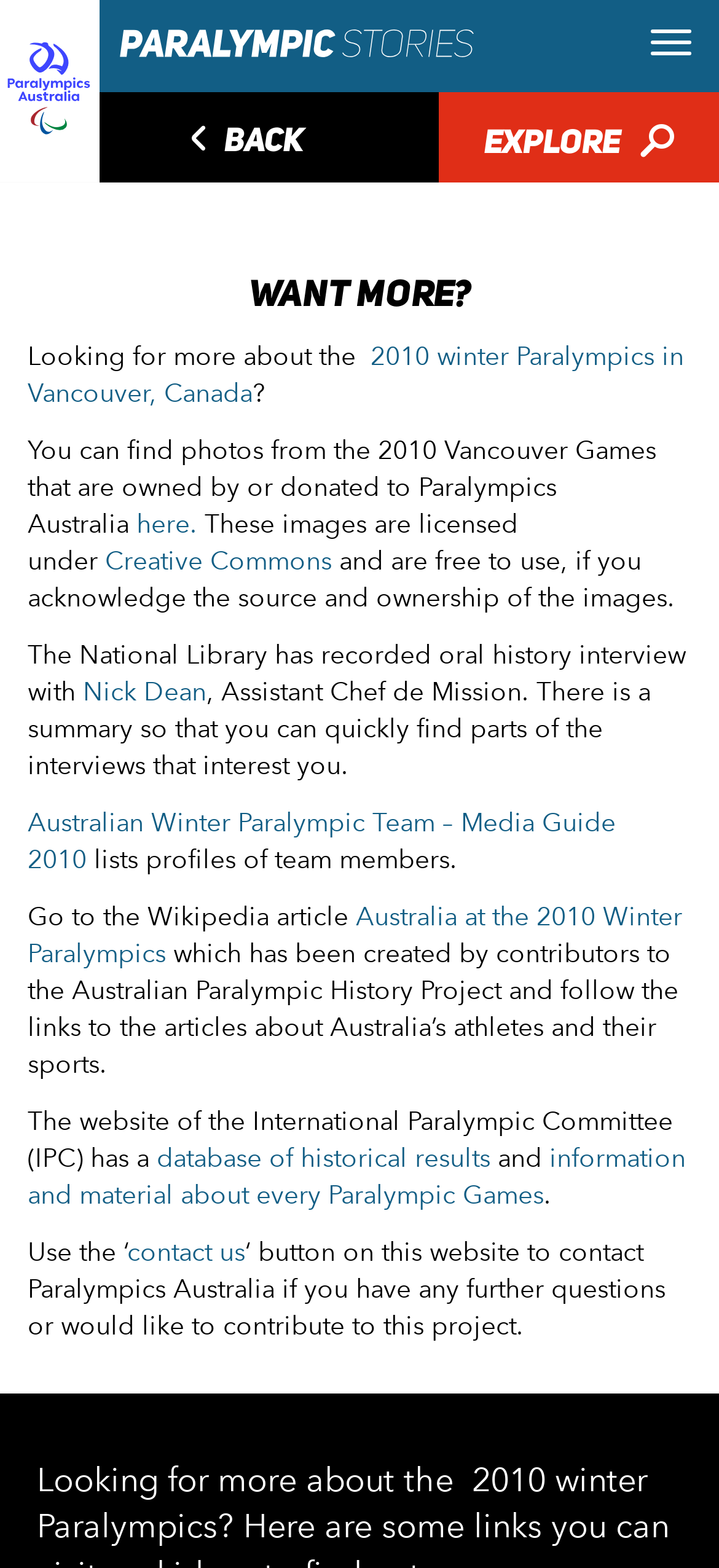Who is the Assistant Chef de Mission mentioned in the oral history interview?
Kindly offer a comprehensive and detailed response to the question.

The text mentions that the National Library has recorded an oral history interview with Nick Dean, who is the Assistant Chef de Mission.